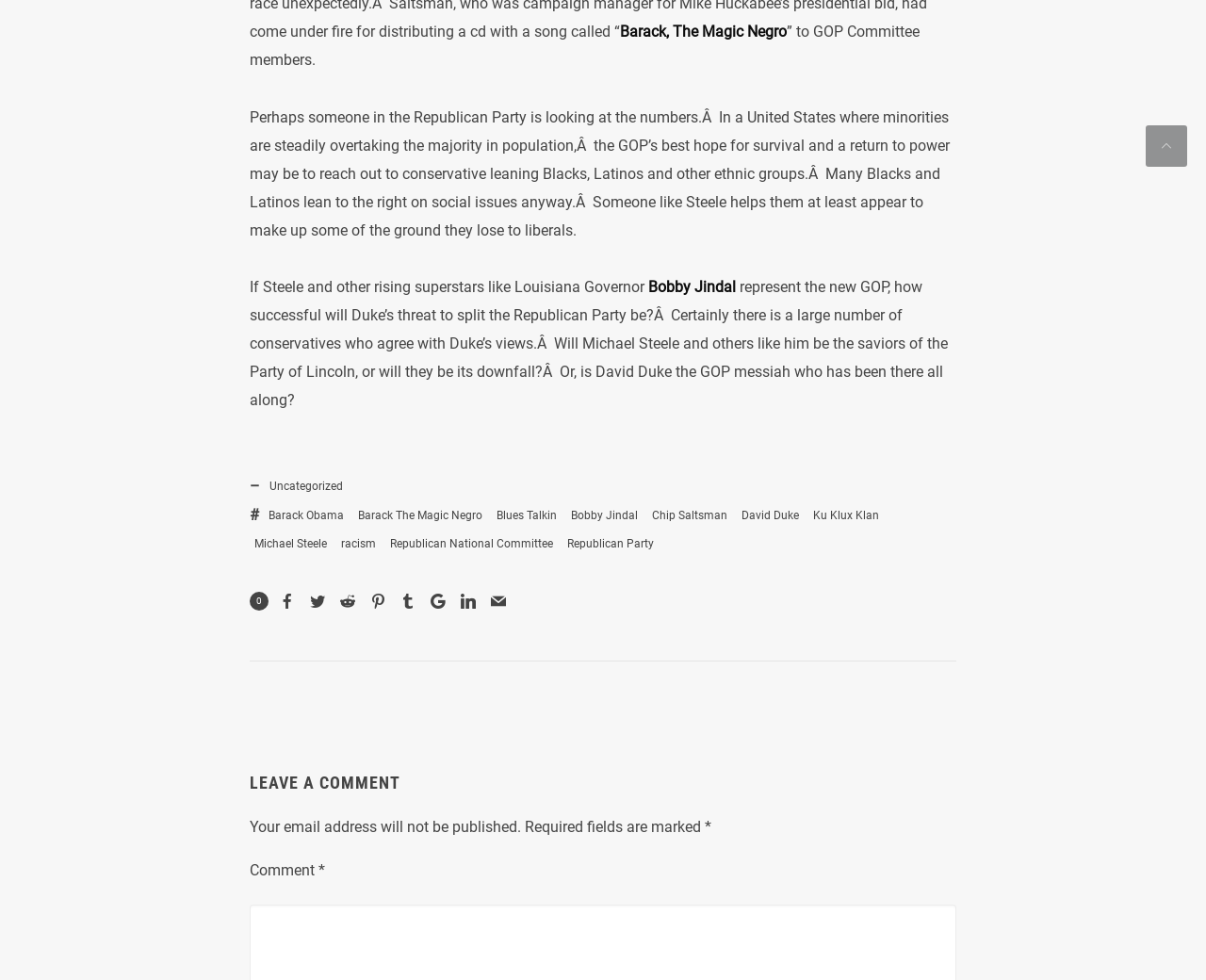Specify the bounding box coordinates of the area to click in order to follow the given instruction: "Click on the 'Home' link."

None